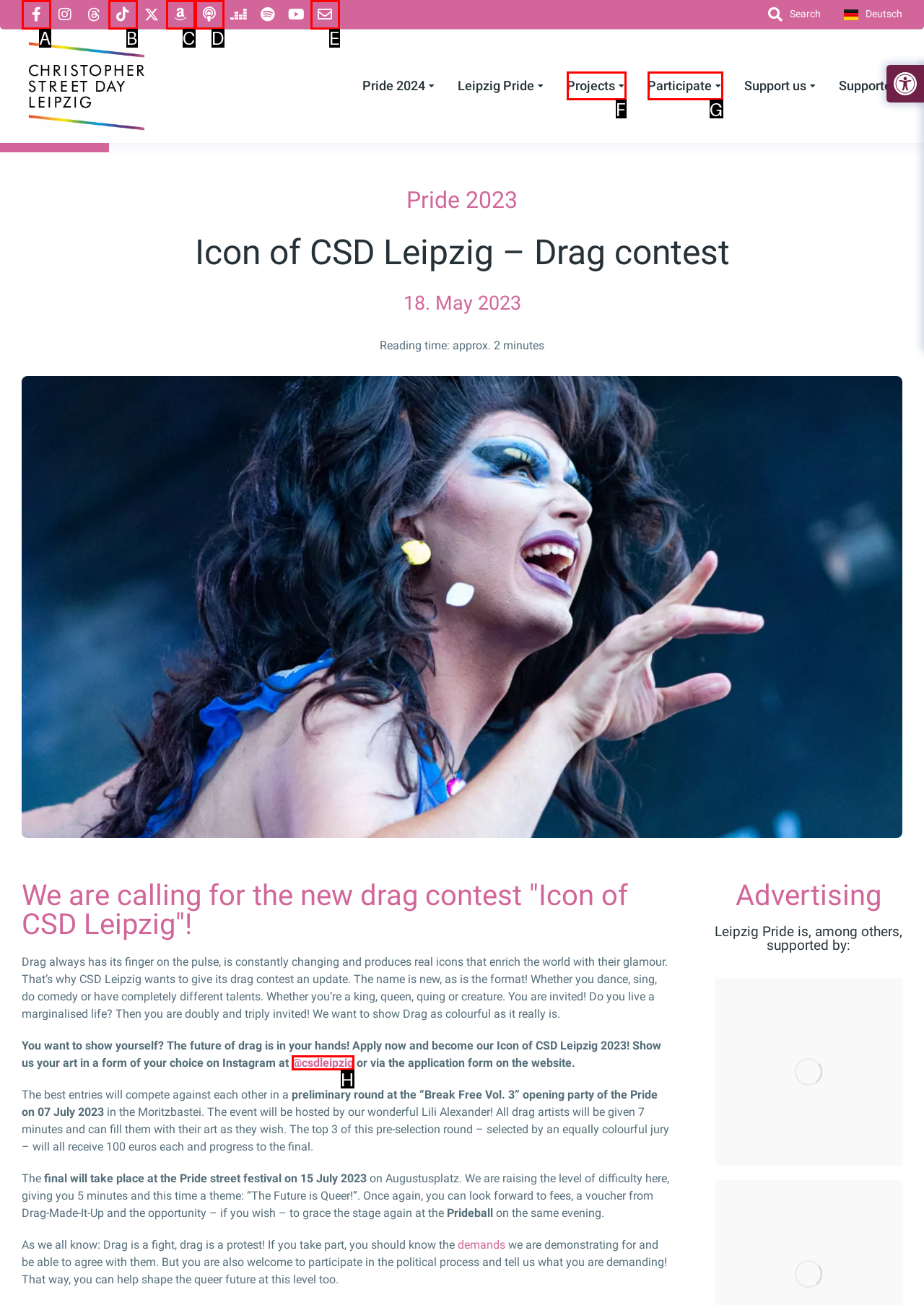To achieve the task: Search for something, indicate the letter of the correct choice from the provided options.

None